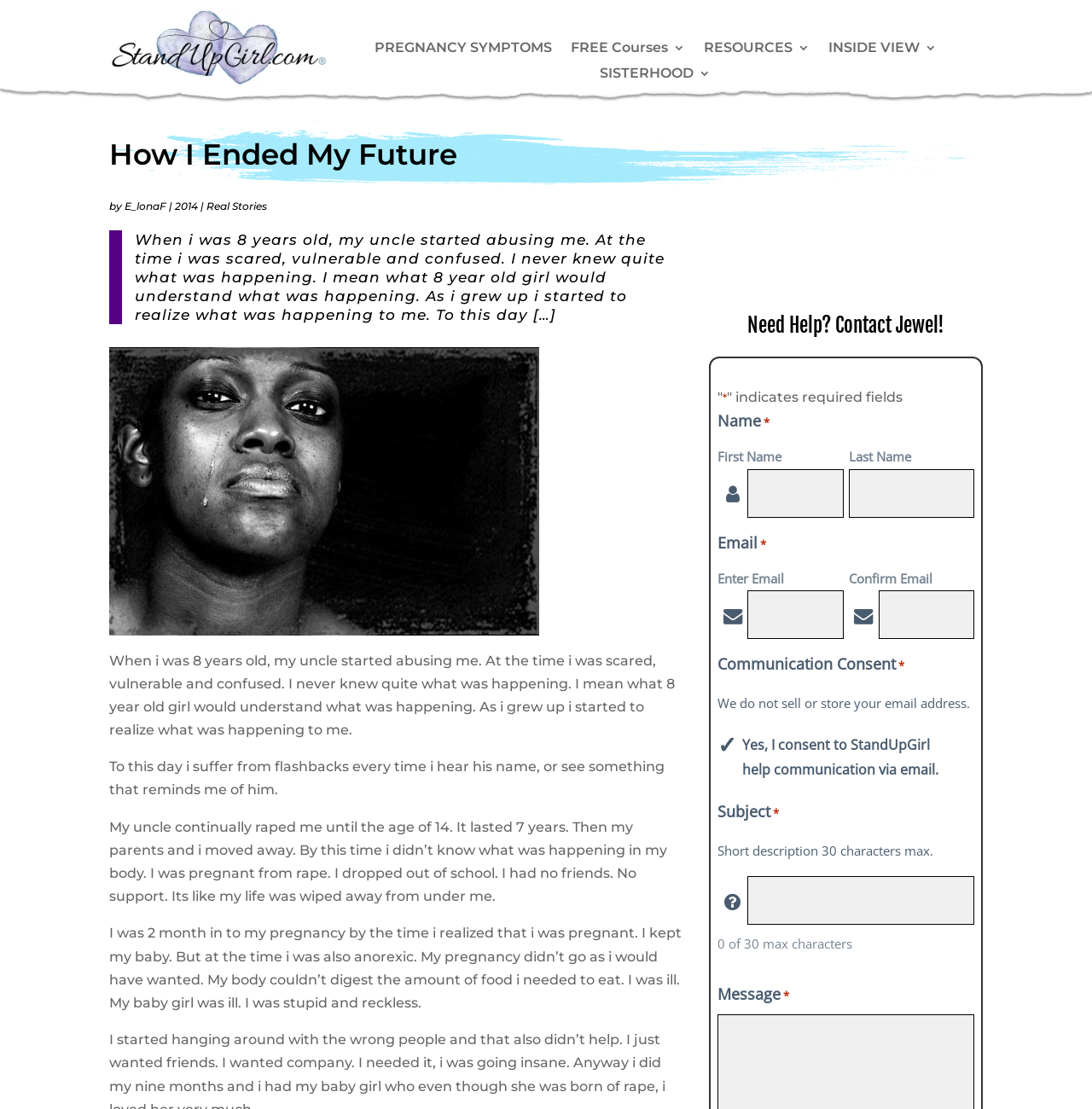Identify the bounding box coordinates of the region that should be clicked to execute the following instruction: "Click on 'Real Stories'".

[0.189, 0.18, 0.245, 0.191]